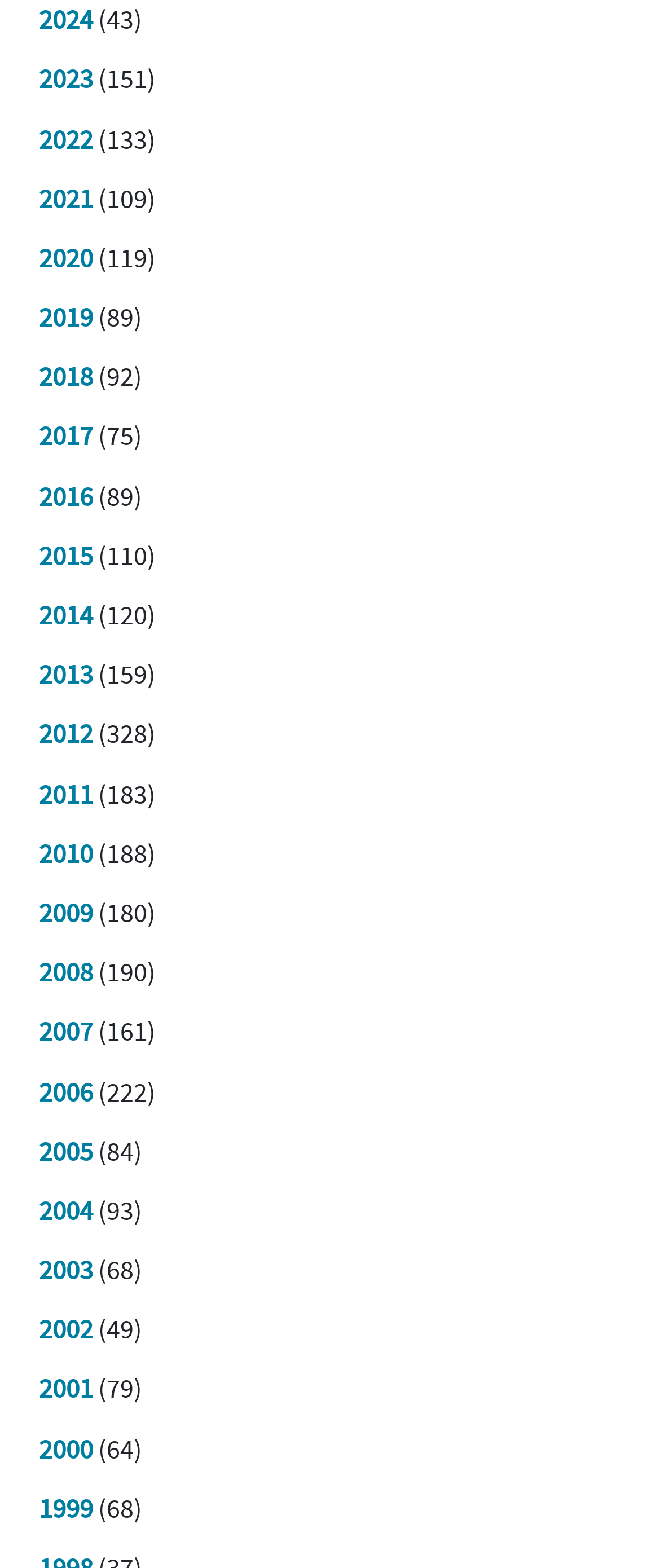Provide the bounding box for the UI element matching this description: "2010".

[0.059, 0.534, 0.141, 0.556]